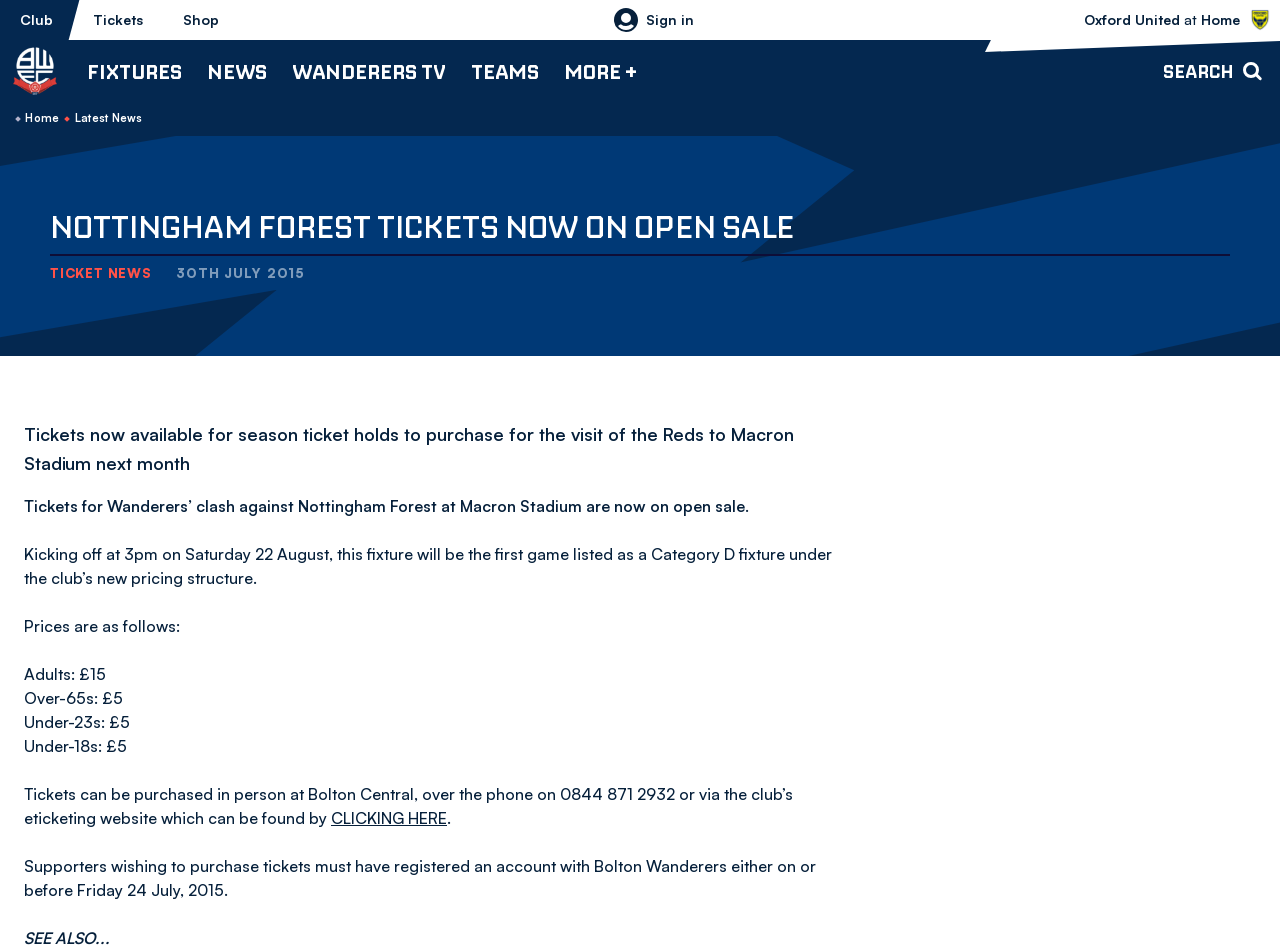How many main navigation items are there?
Please ensure your answer is as detailed and informative as possible.

I counted the number of main navigation items by looking at the links with the texts 'Club', 'Tickets', 'Shop', and 'Bolton Wanderers vs Oxford United', which are all at the same level of hierarchy and have similar formatting.